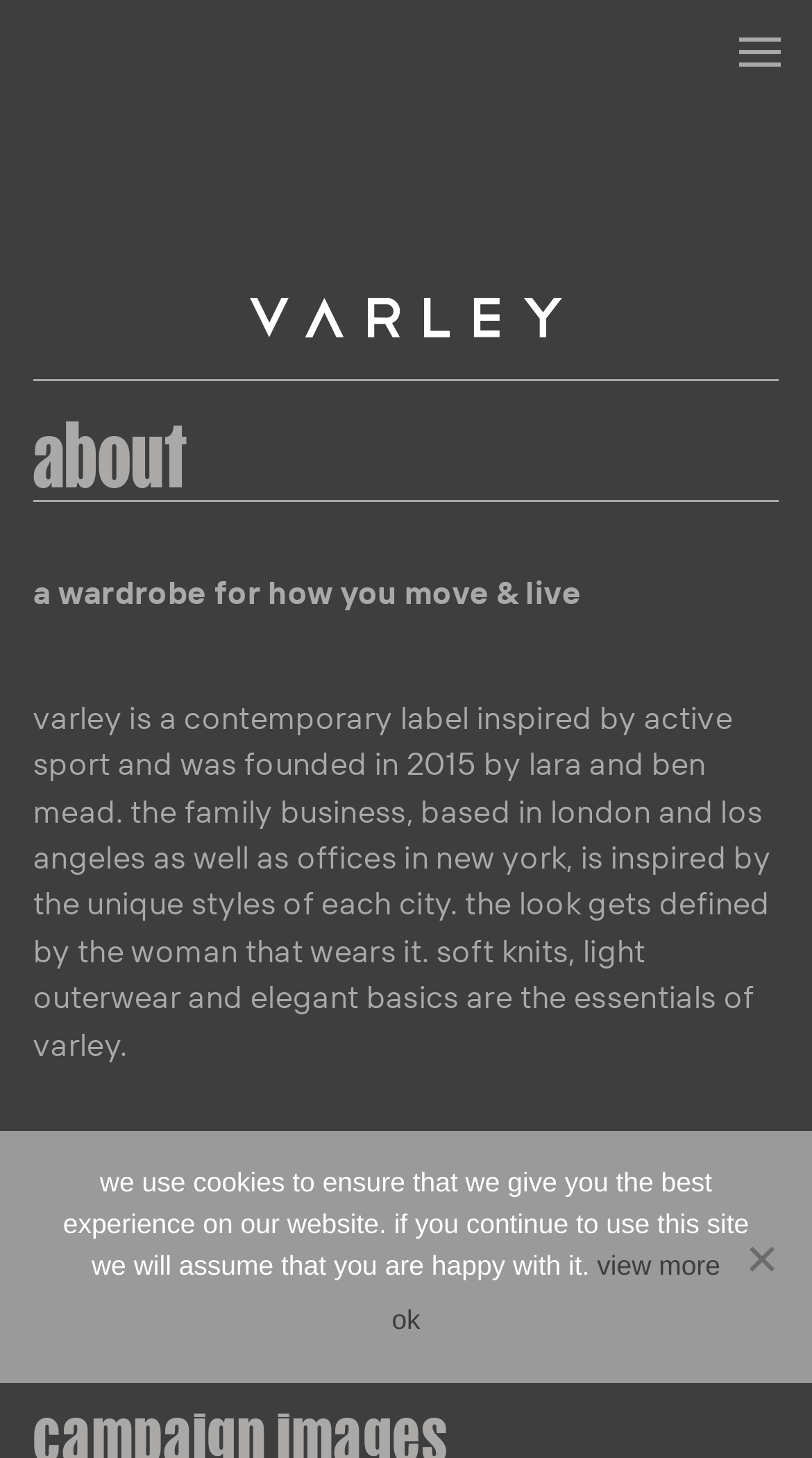Bounding box coordinates should be in the format (top-left x, top-left y, bottom-right x, bottom-right y) and all values should be floating point numbers between 0 and 1. Determine the bounding box coordinate for the UI element described as: www.varley.com

[0.041, 0.783, 0.329, 0.81]